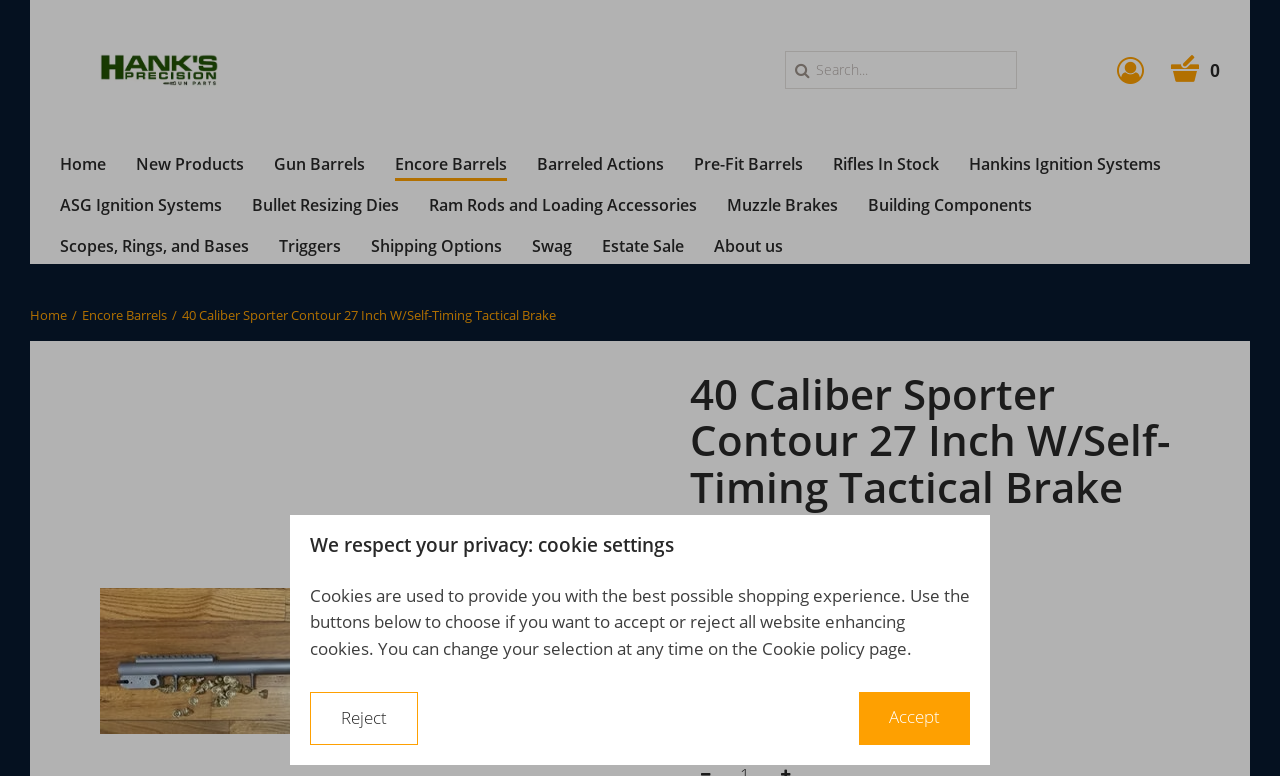Is the product in stock?
Give a detailed response to the question by analyzing the screenshot.

I found the answer by looking at the text element that says 'Not in stock' which is located below the product price and above the shipping time information.